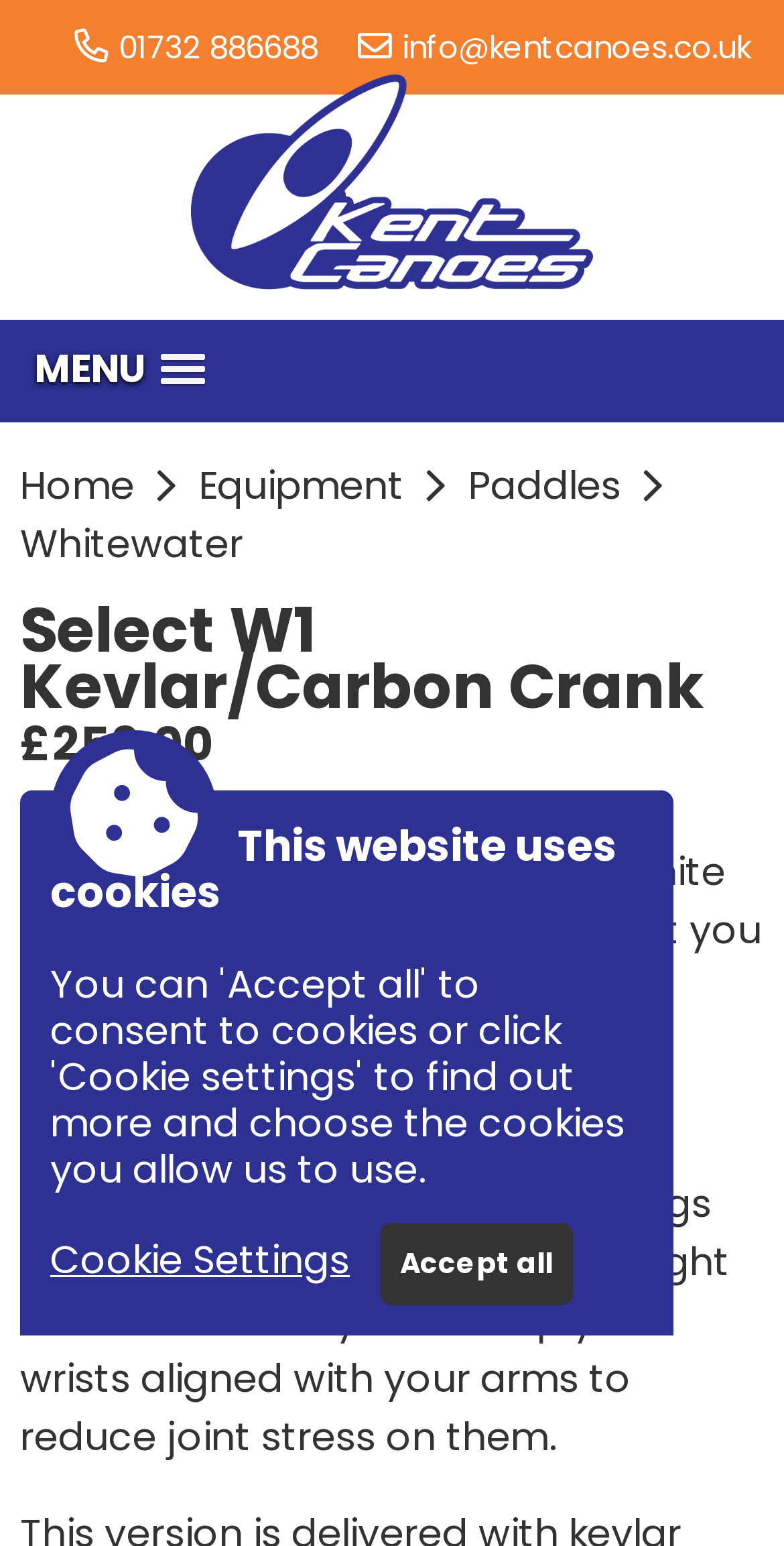Determine the bounding box coordinates for the area you should click to complete the following instruction: "View Equipment page".

[0.254, 0.297, 0.597, 0.332]